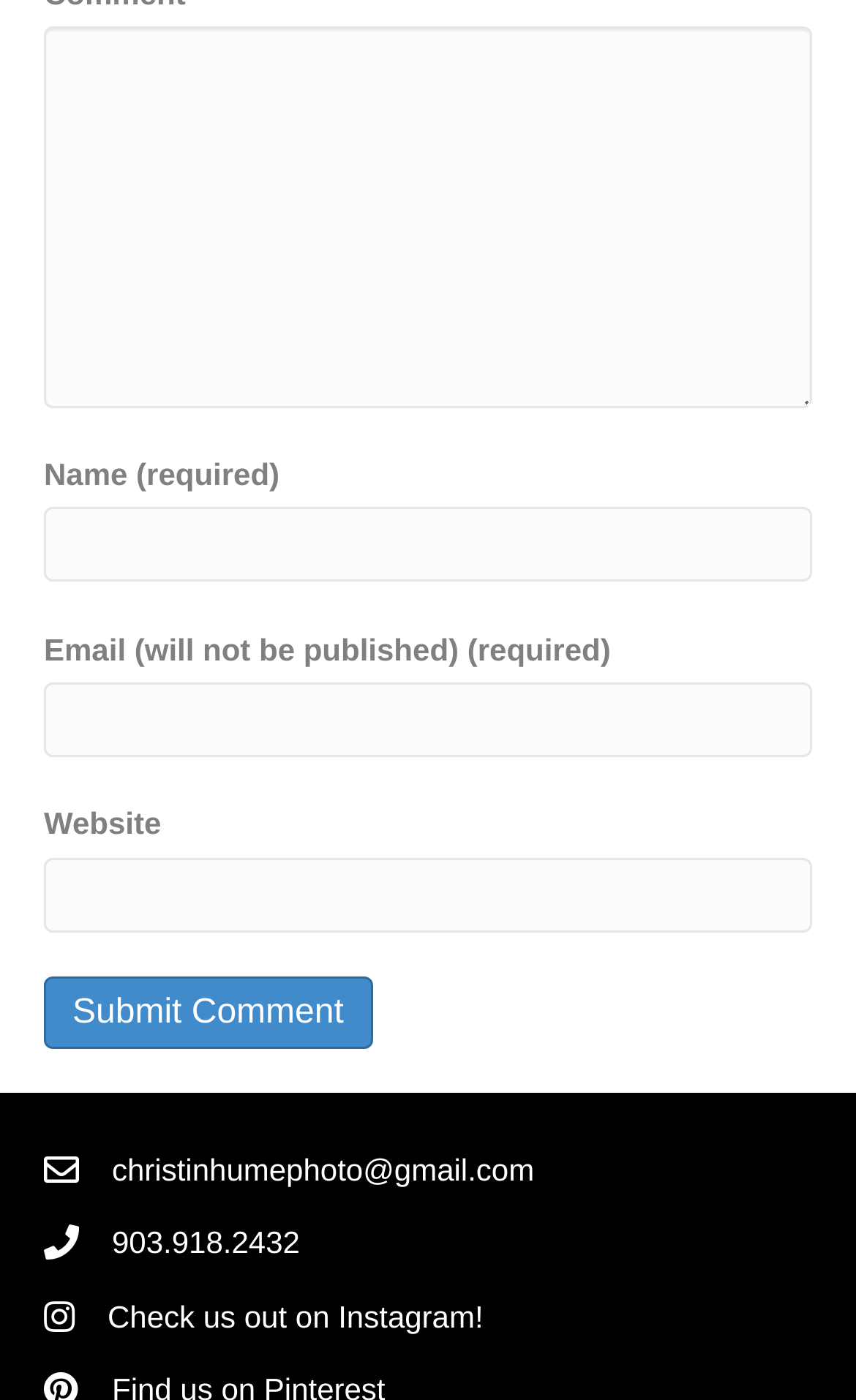Use a single word or phrase to answer the question: 
What is the function of the button at the bottom?

Submit Comment